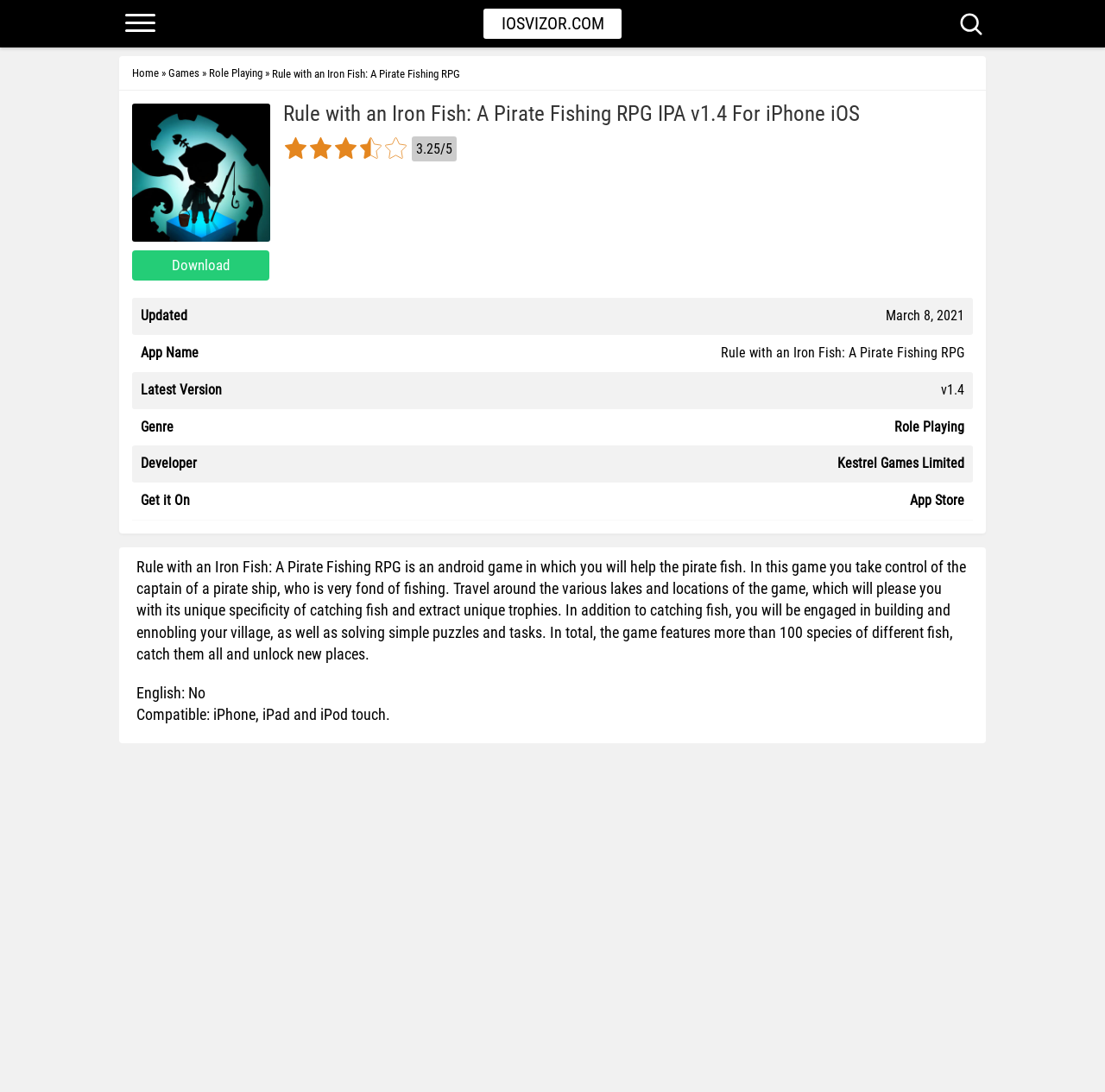What is the genre of the game?
Kindly give a detailed and elaborate answer to the question.

The genre of the game can be found in the table section where the game's details are listed. In the row where the 'Genre' column is, the corresponding cell contains the text 'Role Playing', which indicates the genre of the game.